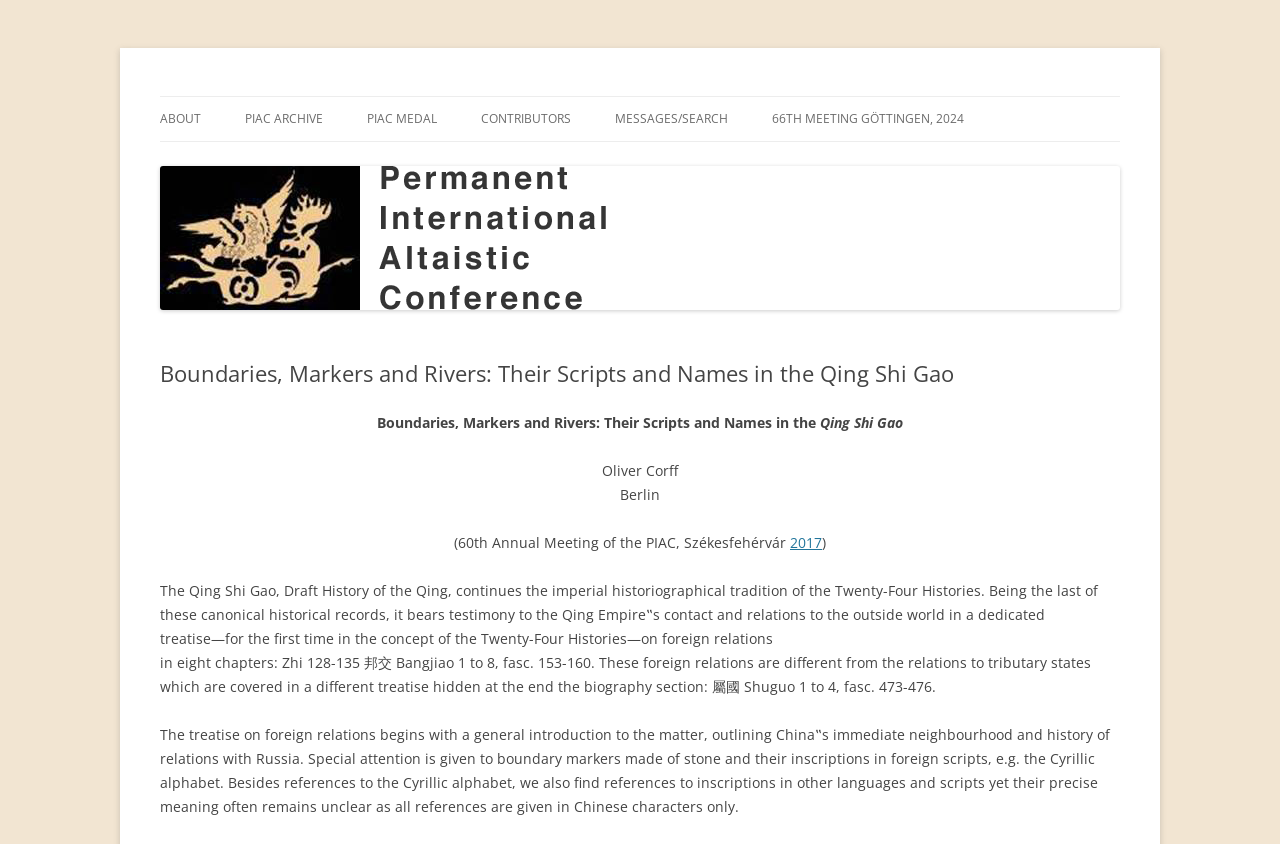Please determine the bounding box coordinates of the element to click on in order to accomplish the following task: "Go to the '66TH MEETING GÖTTINGEN, 2024' page". Ensure the coordinates are four float numbers ranging from 0 to 1, i.e., [left, top, right, bottom].

[0.603, 0.115, 0.753, 0.167]